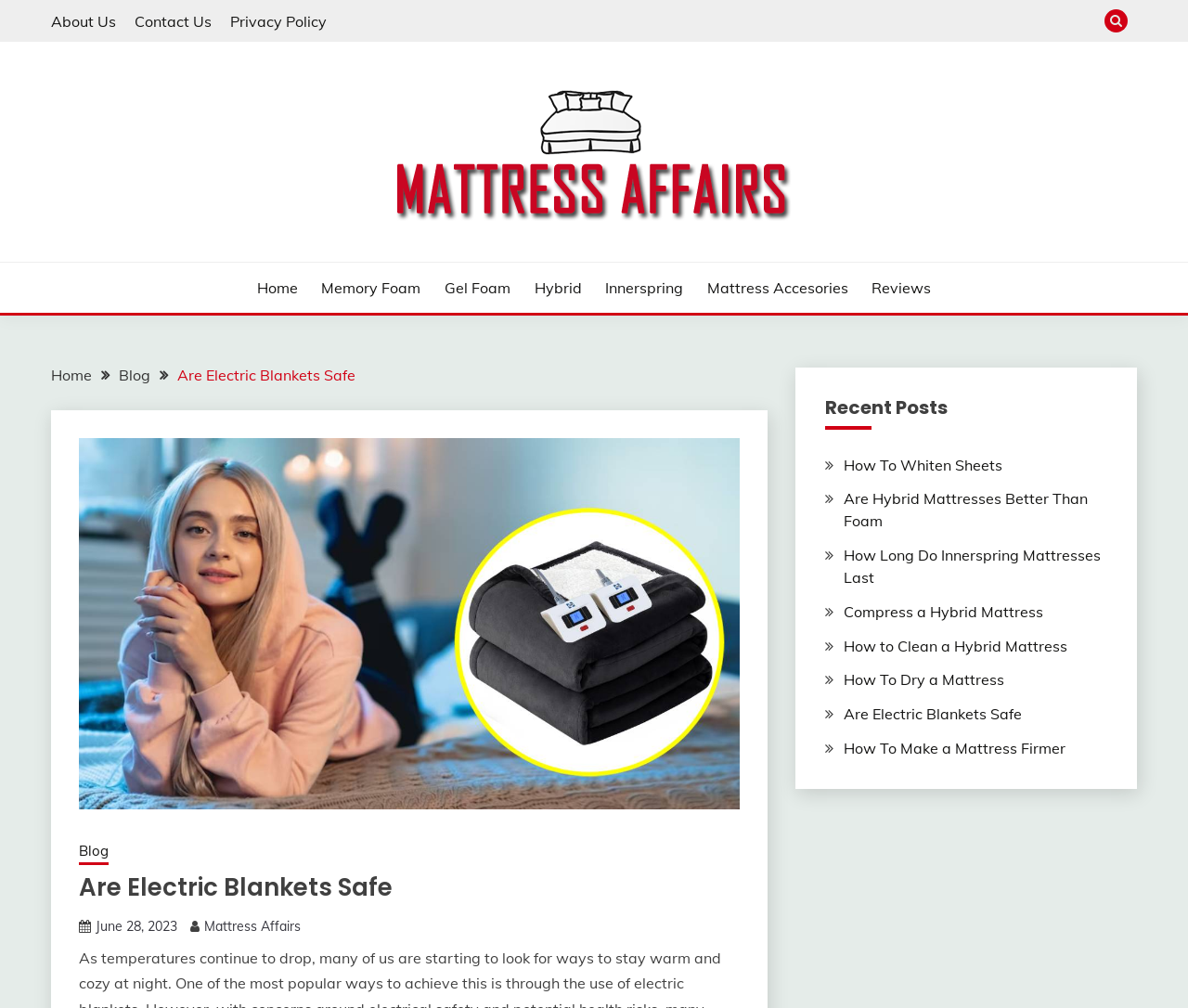Determine the main heading text of the webpage.

Are Electric Blankets Safe